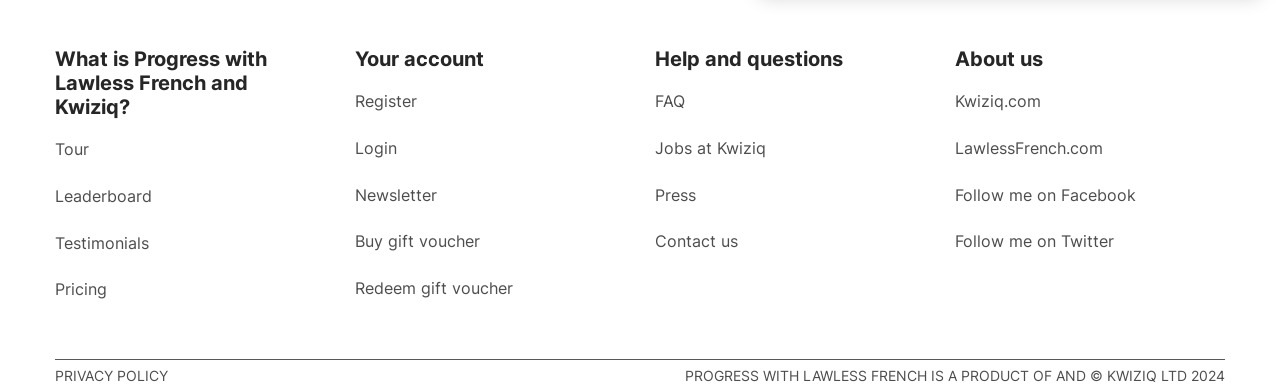Please locate the bounding box coordinates of the element that should be clicked to achieve the given instruction: "View testimonials".

[0.043, 0.576, 0.116, 0.662]